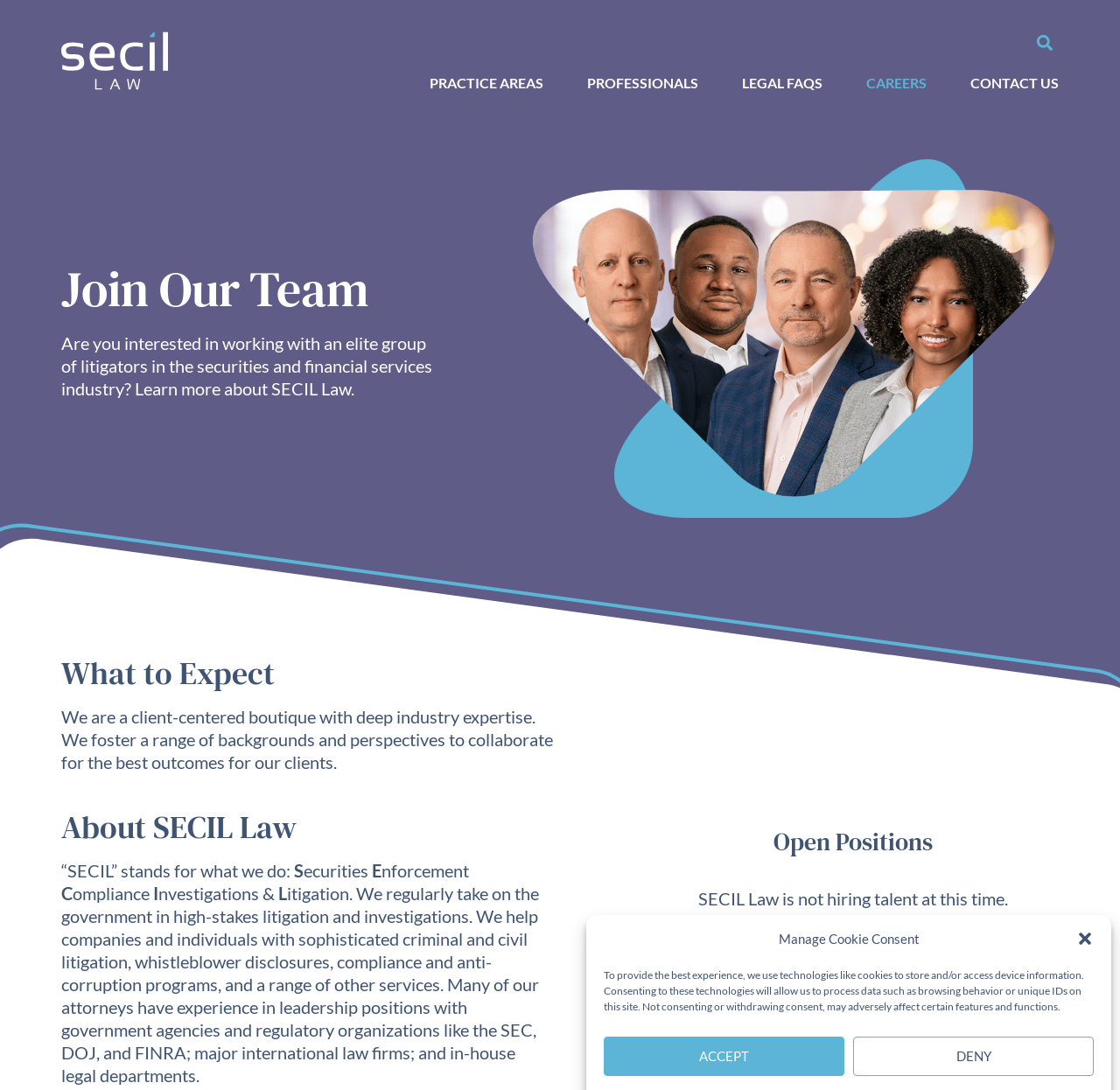What is the industry expertise of the law firm? Examine the screenshot and reply using just one word or a brief phrase.

Securities and financial services